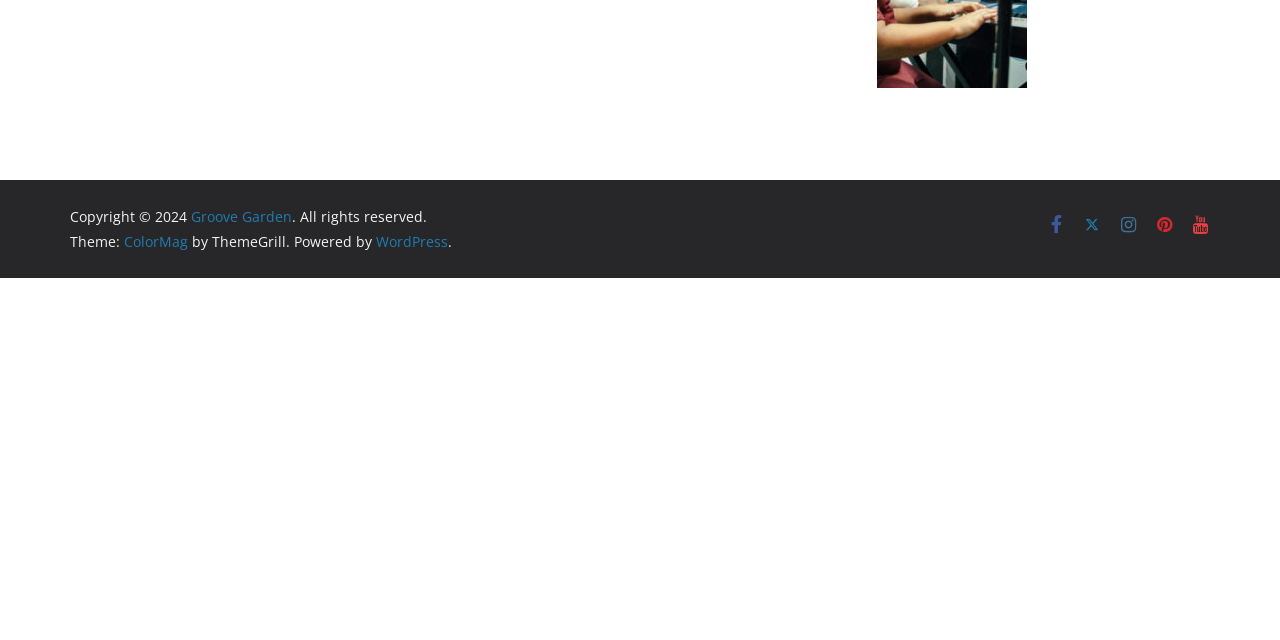Using the format (top-left x, top-left y, bottom-right x, bottom-right y), provide the bounding box coordinates for the described UI element. All values should be floating point numbers between 0 and 1: Groove Garden

[0.149, 0.323, 0.228, 0.353]